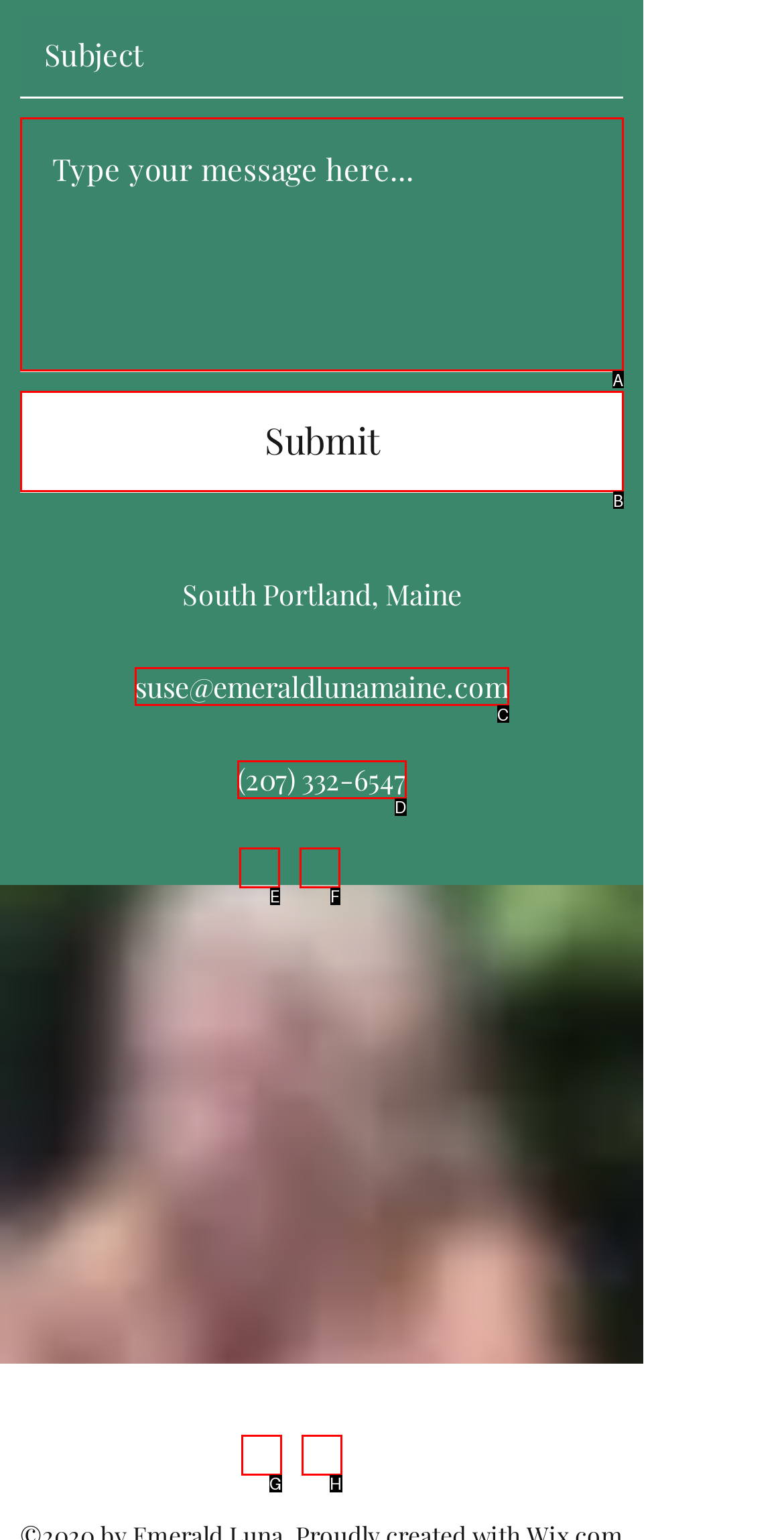From the given options, find the HTML element that fits the description: aria-label="Facebook". Reply with the letter of the chosen element.

E